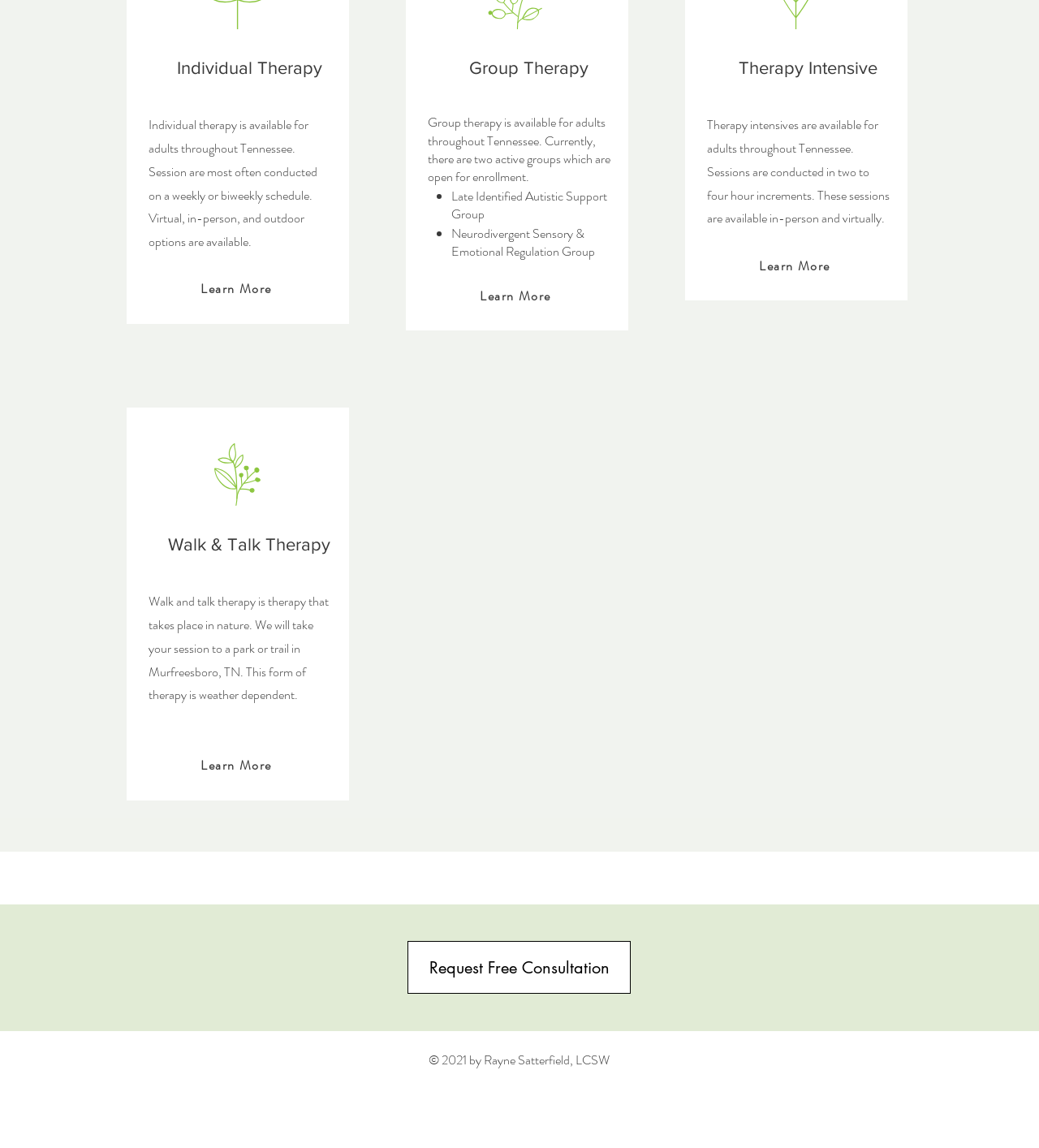Based on the image, please elaborate on the answer to the following question:
What type of therapy is available for adults throughout Tennessee?

Based on the webpage, I found that individual therapy is available for adults throughout Tennessee, which is mentioned in the first paragraph. This information is provided in the StaticText element with the text 'Individual therapy is available for adults throughout Tennessee. Session are most often conducted on a weekly or biweekly schedule. Virtual, in-person, and outdoor options are available.'